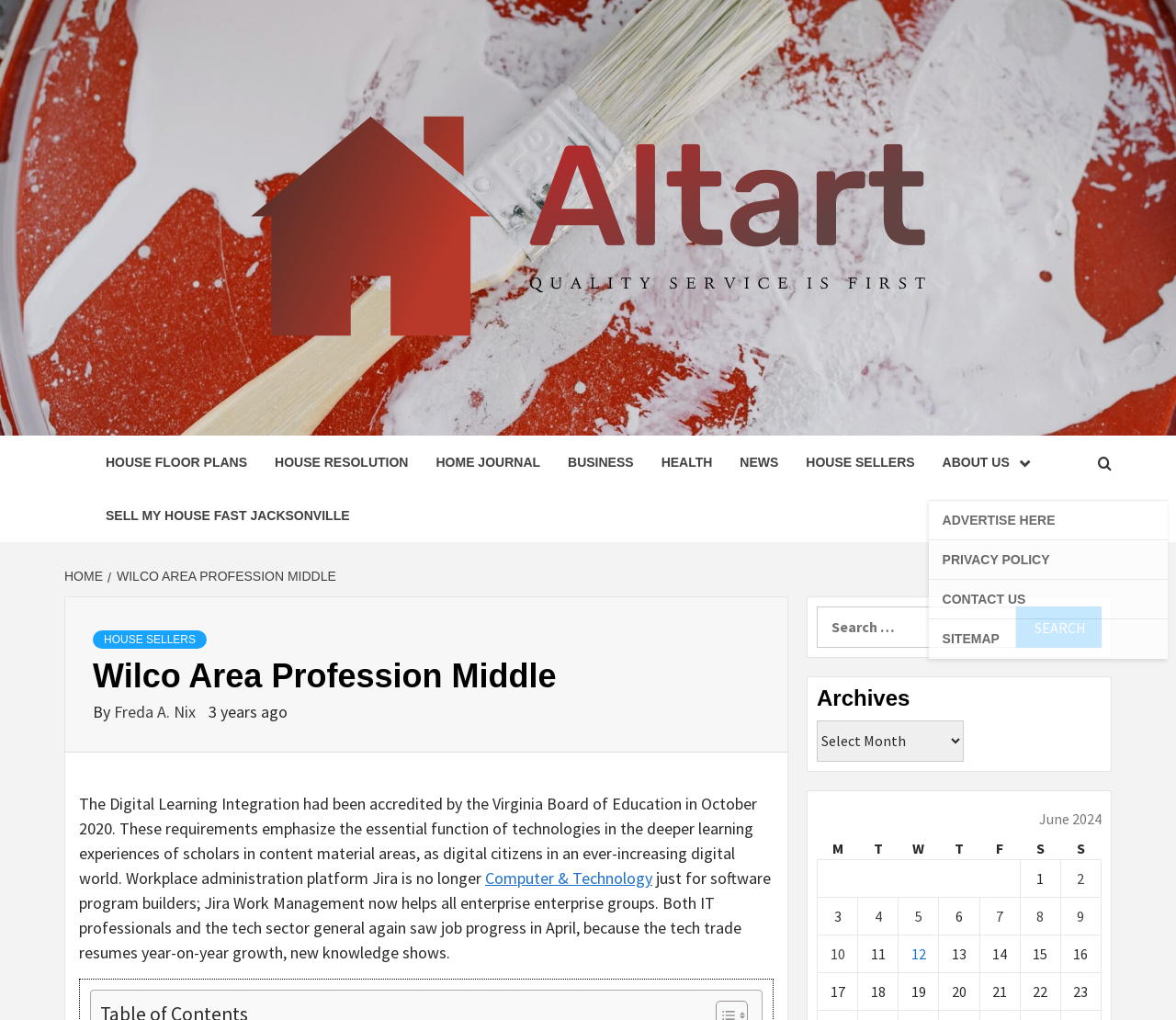Determine the bounding box coordinates for the clickable element required to fulfill the instruction: "Click on the 'ABOUT US' link". Provide the coordinates as four float numbers between 0 and 1, i.e., [left, top, right, bottom].

[0.79, 0.427, 0.895, 0.479]